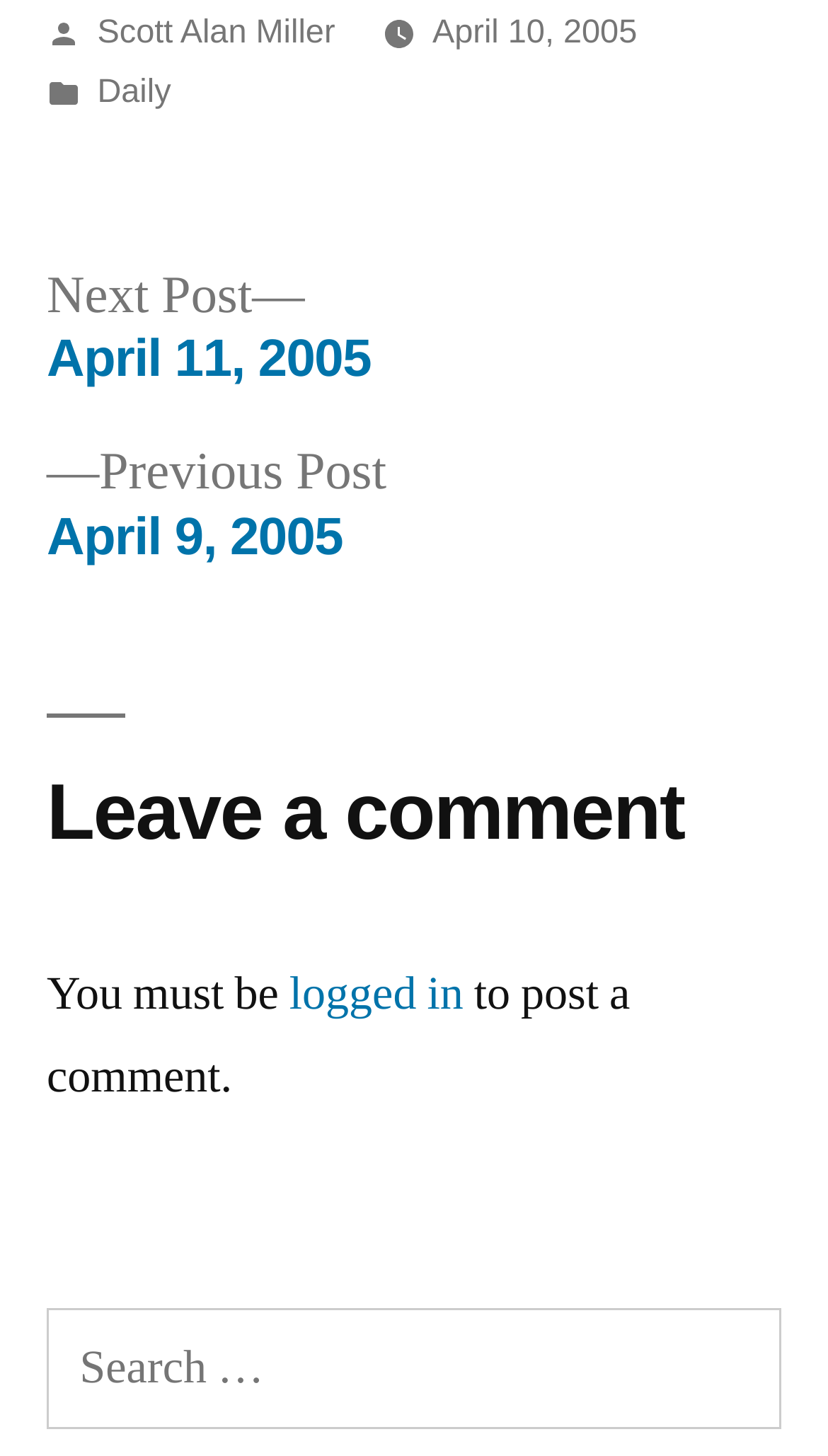Find the bounding box coordinates corresponding to the UI element with the description: "logged in". The coordinates should be formatted as [left, top, right, bottom], with values as floats between 0 and 1.

[0.349, 0.662, 0.56, 0.703]